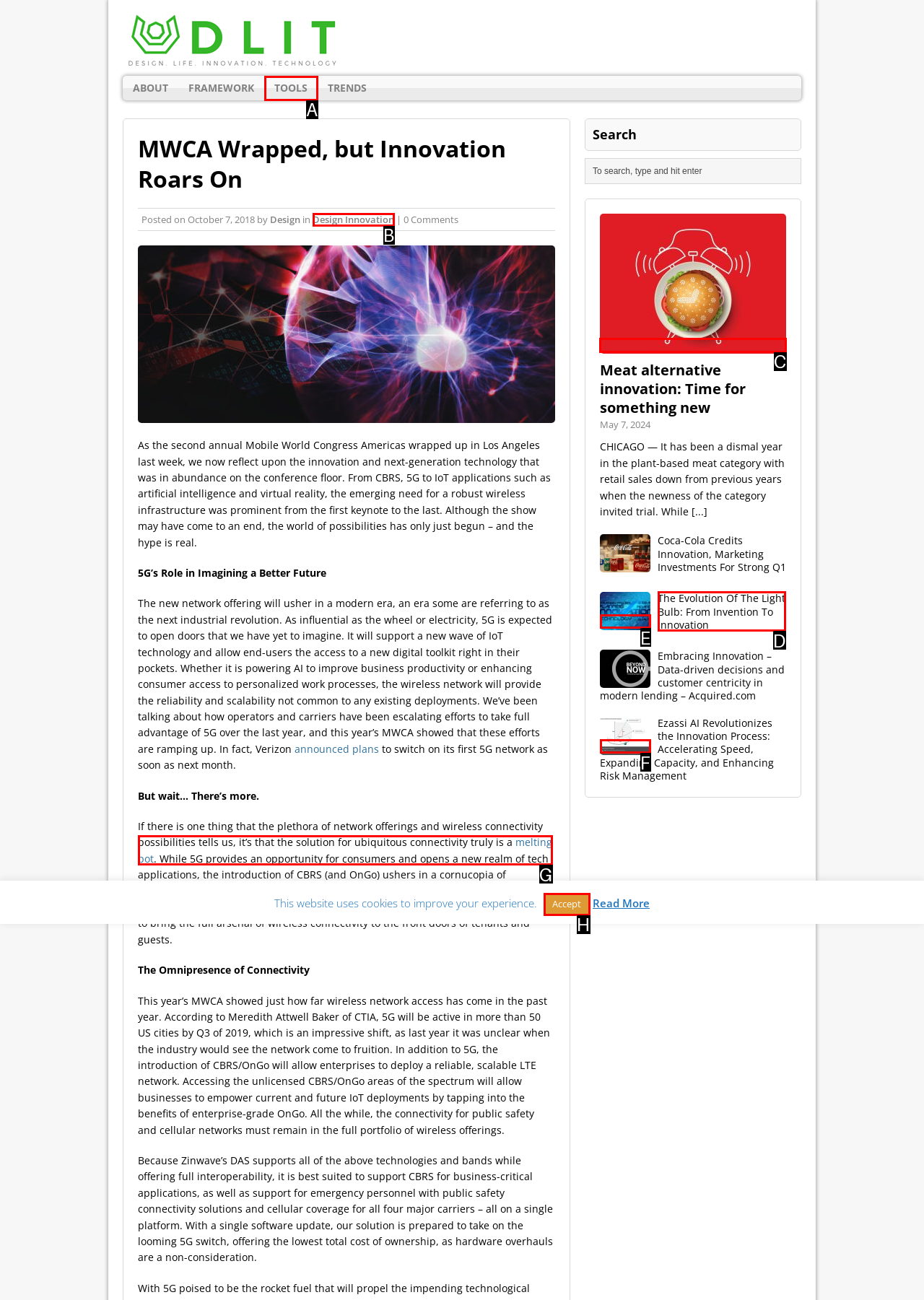Pick the option that should be clicked to perform the following task: View the 'Meat alternative innovation: Time for something new' article
Answer with the letter of the selected option from the available choices.

C